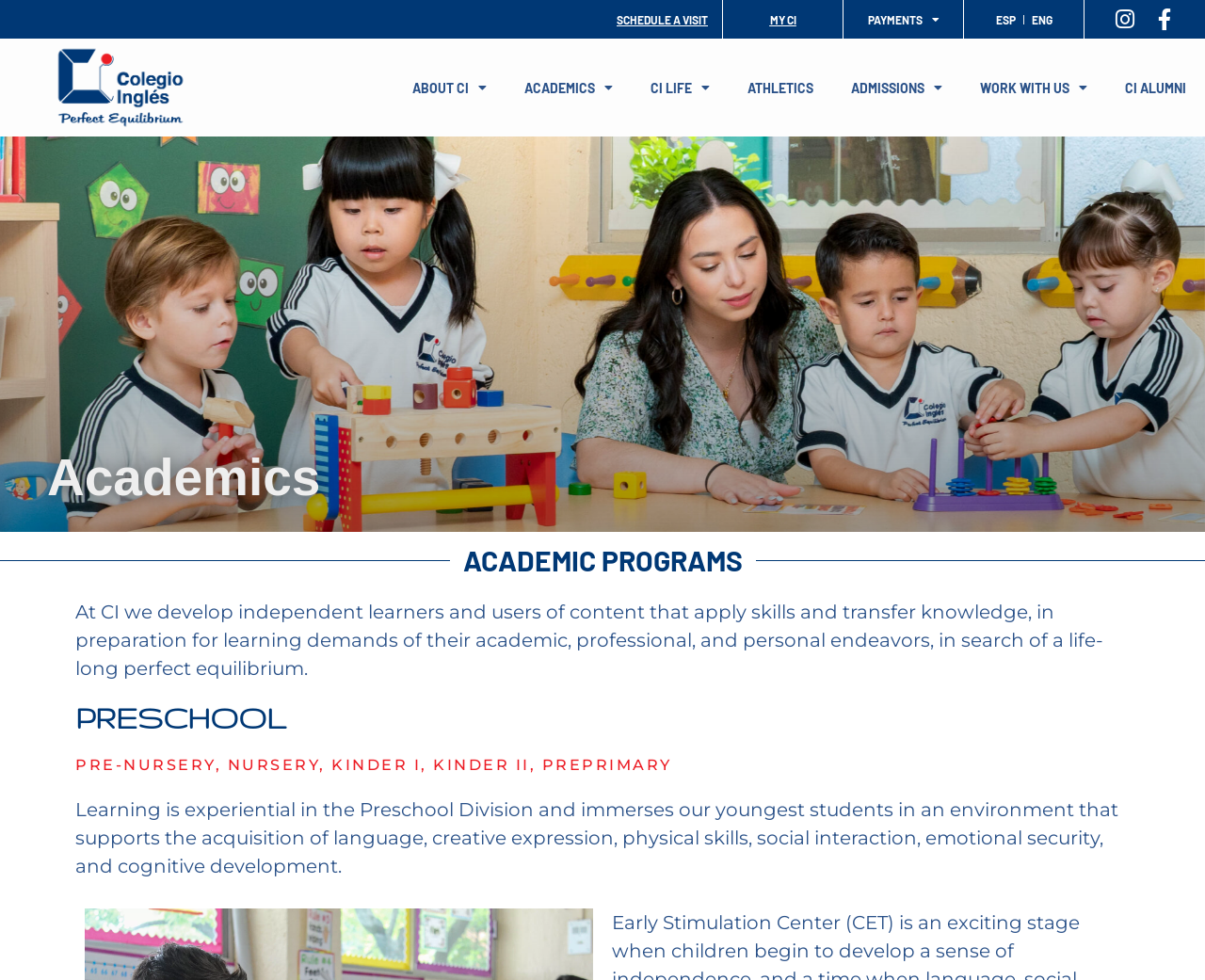Could you please study the image and provide a detailed answer to the question:
What is the name of the institution?

The name of the institution can be found in the root element 'Academic Programs - Colegio Inglés', which suggests that the webpage is about Colegio Inglés.